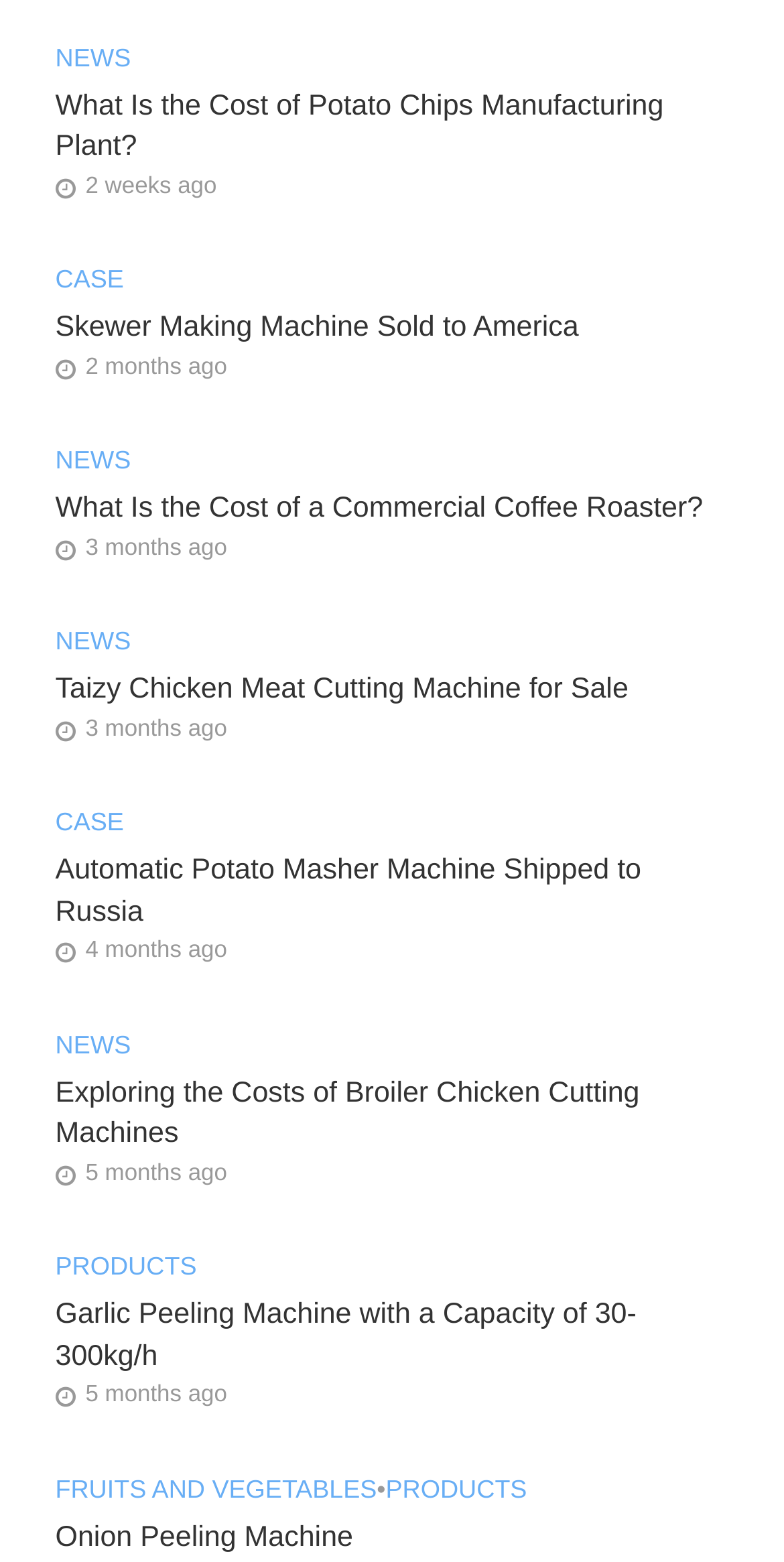Provide the bounding box coordinates for the UI element that is described by this text: "Onion Peeling Machine". The coordinates should be in the form of four float numbers between 0 and 1: [left, top, right, bottom].

[0.071, 0.971, 0.929, 0.998]